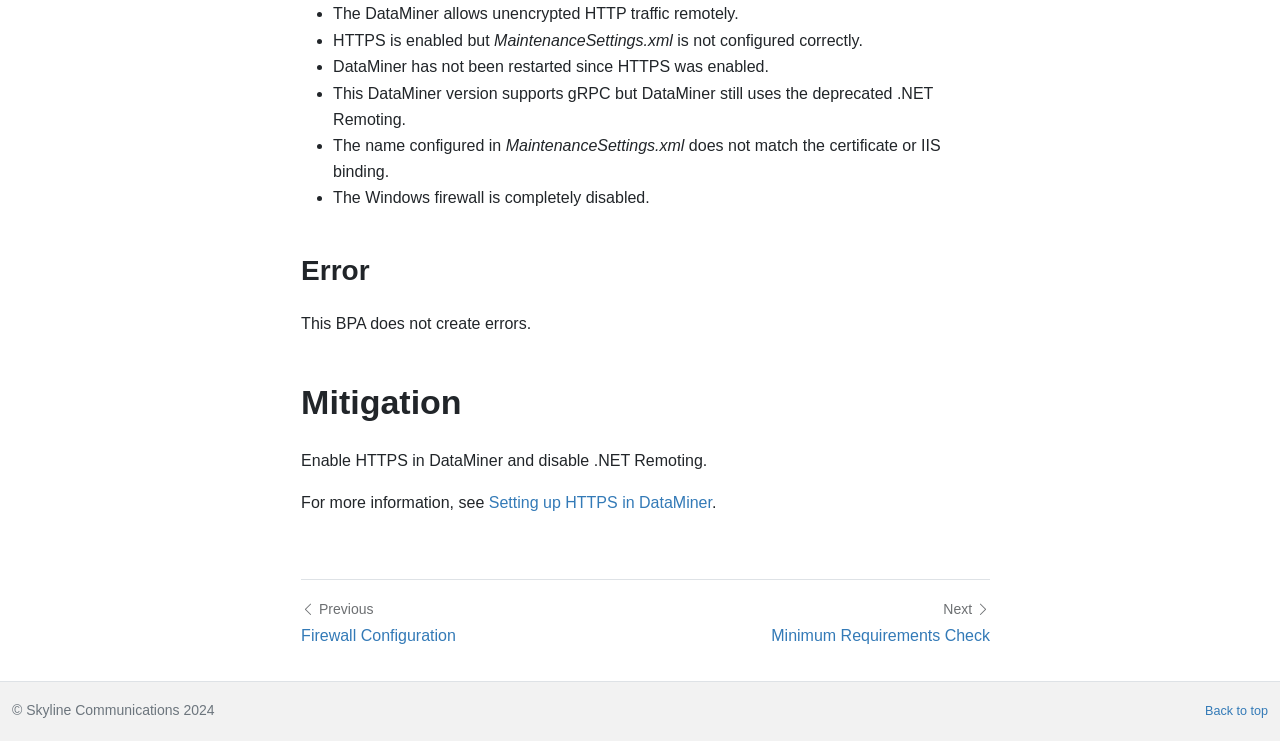What is the purpose of DataMiner?
Refer to the image and provide a thorough answer to the question.

The purpose of DataMiner can be inferred from the text 'The DataMiner allows unencrypted HTTP traffic remotely.' which suggests that DataMiner is a tool that enables remote access to data, but with a security vulnerability.